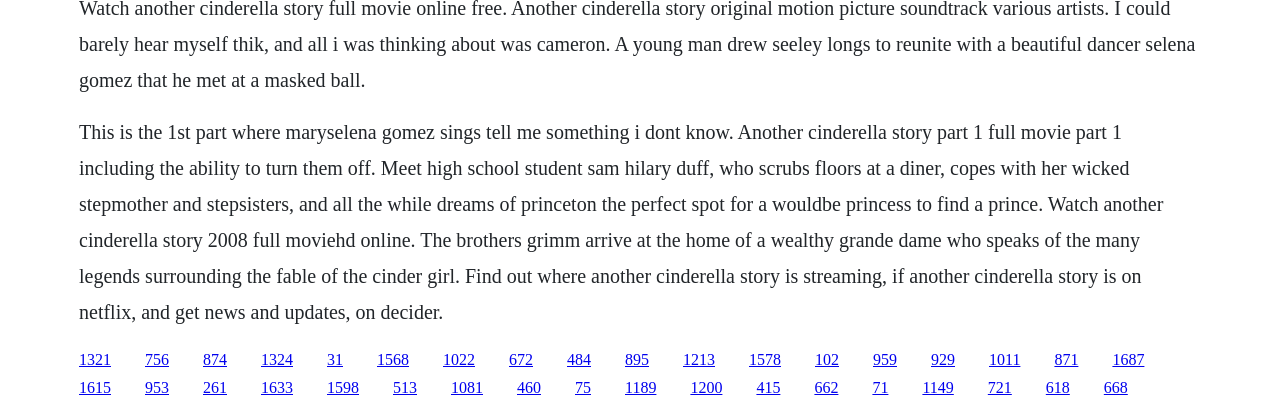Please identify the bounding box coordinates of the element's region that should be clicked to execute the following instruction: "Click the link to learn more about the brothers Grimm". The bounding box coordinates must be four float numbers between 0 and 1, i.e., [left, top, right, bottom].

[0.295, 0.853, 0.32, 0.894]